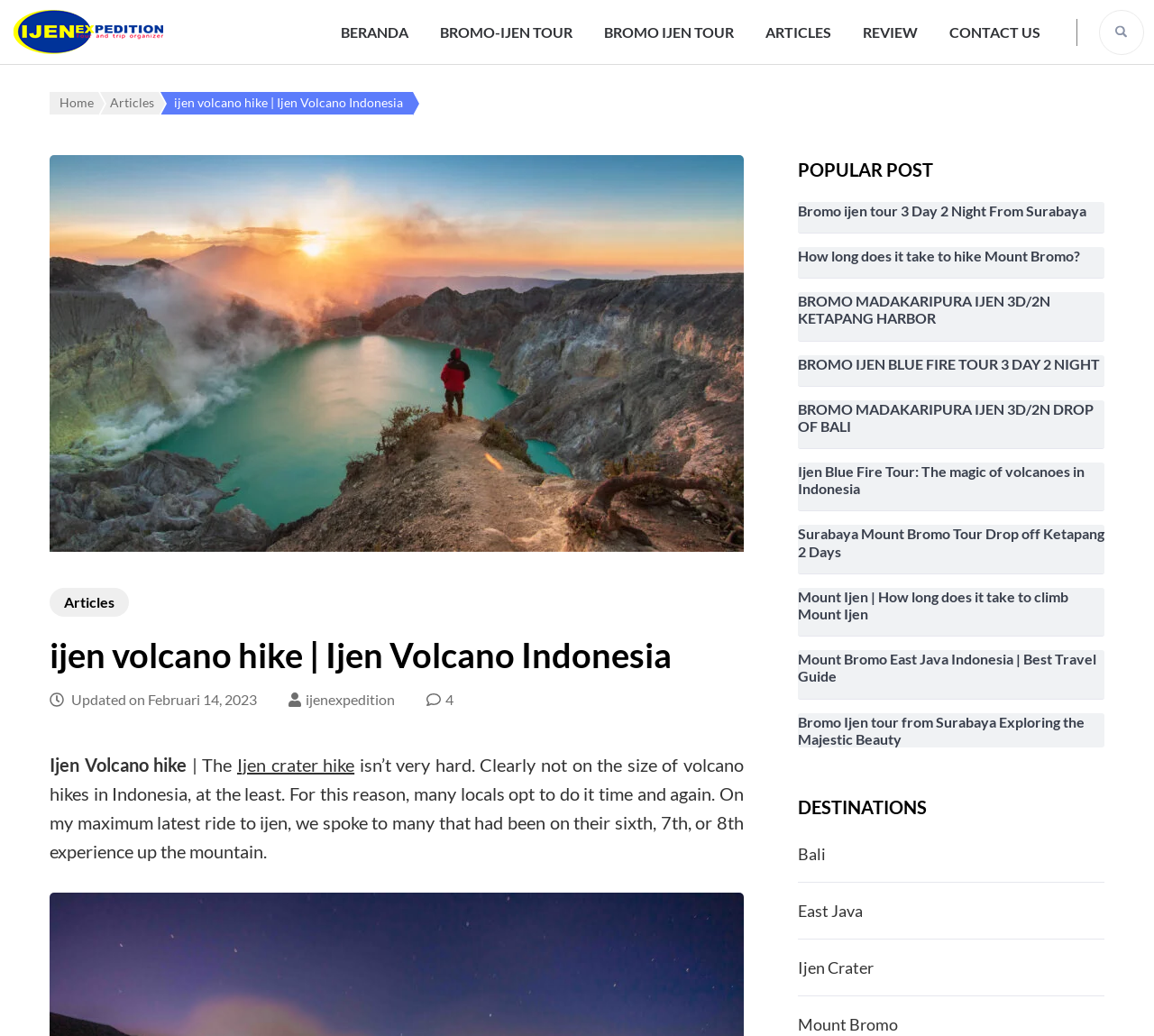How many links are there in the 'POPULAR POST' section?
Look at the screenshot and respond with one word or a short phrase.

9